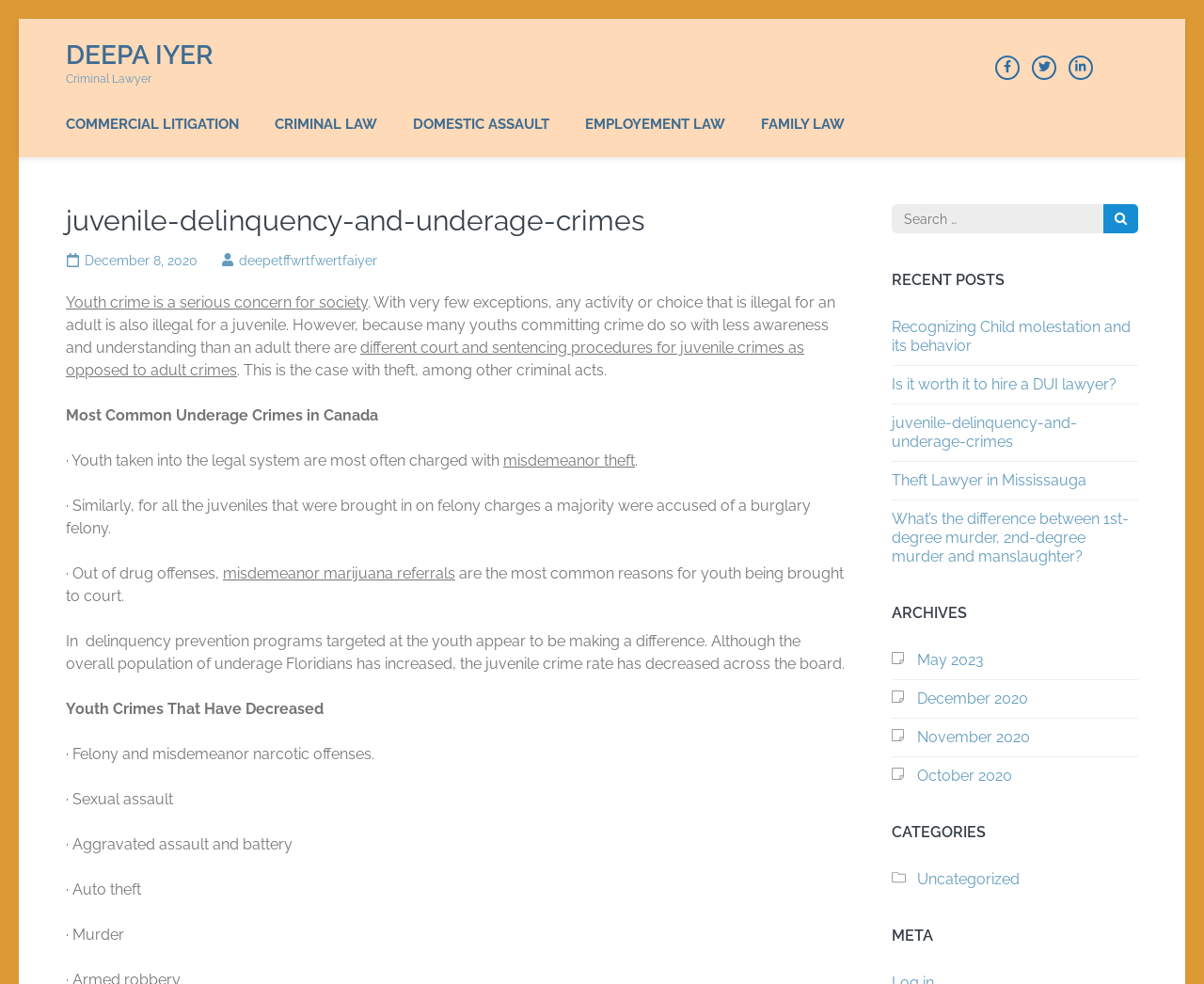Kindly determine the bounding box coordinates for the clickable area to achieve the given instruction: "Search for posts".

None